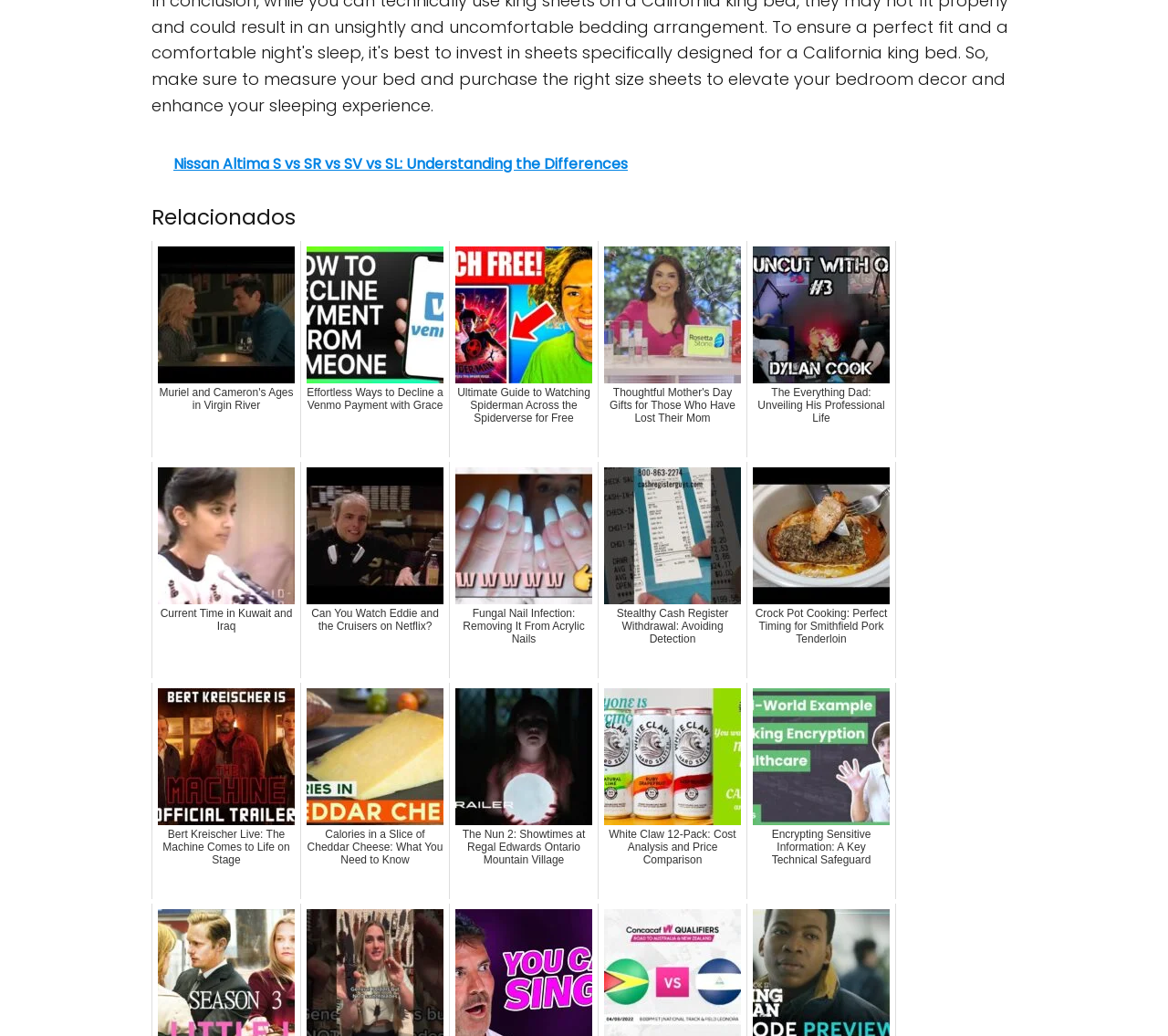Please provide a brief answer to the question using only one word or phrase: 
How many links are there under the 'Relacionados' heading?

16